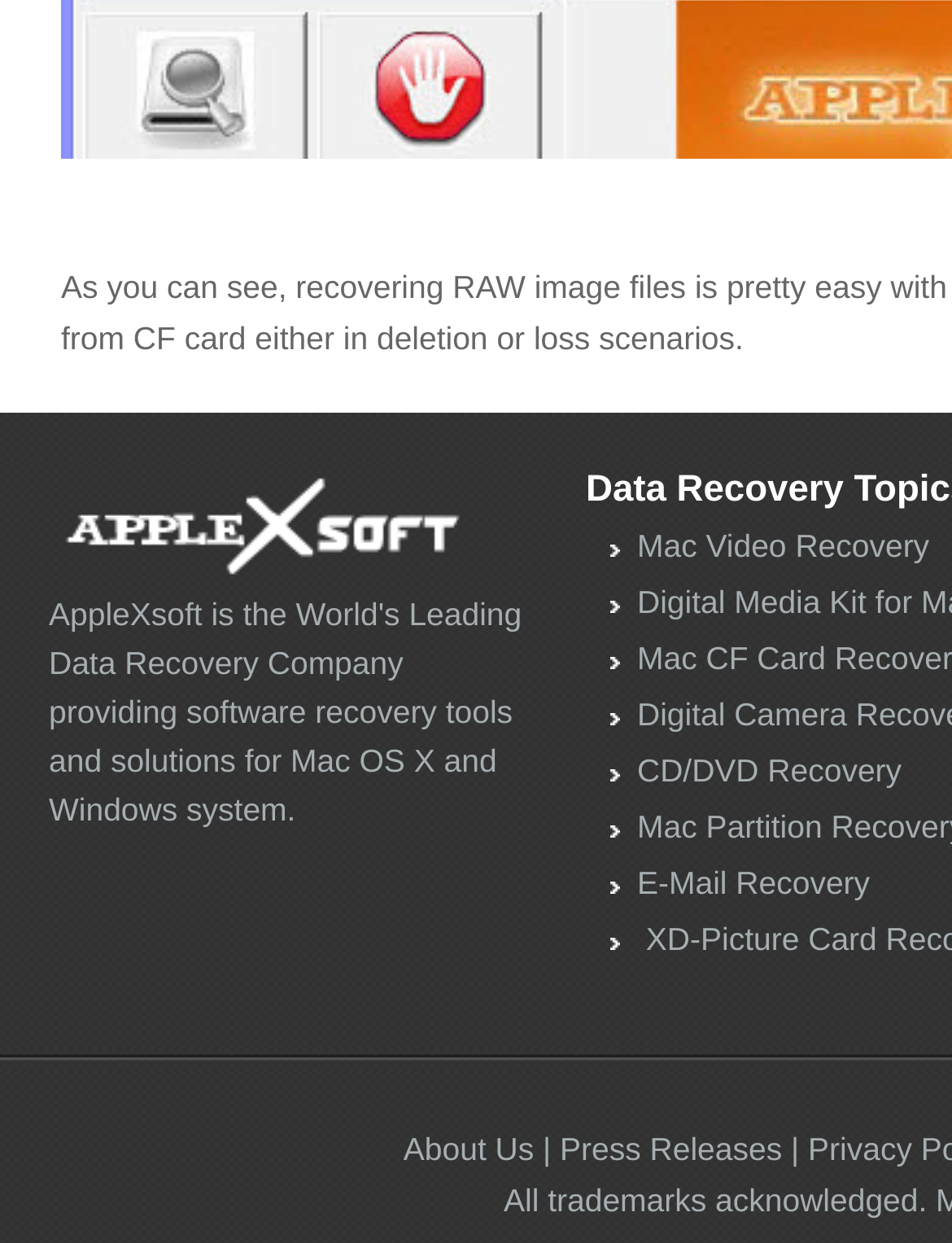Please answer the following question using a single word or phrase: 
How many list markers are there?

6